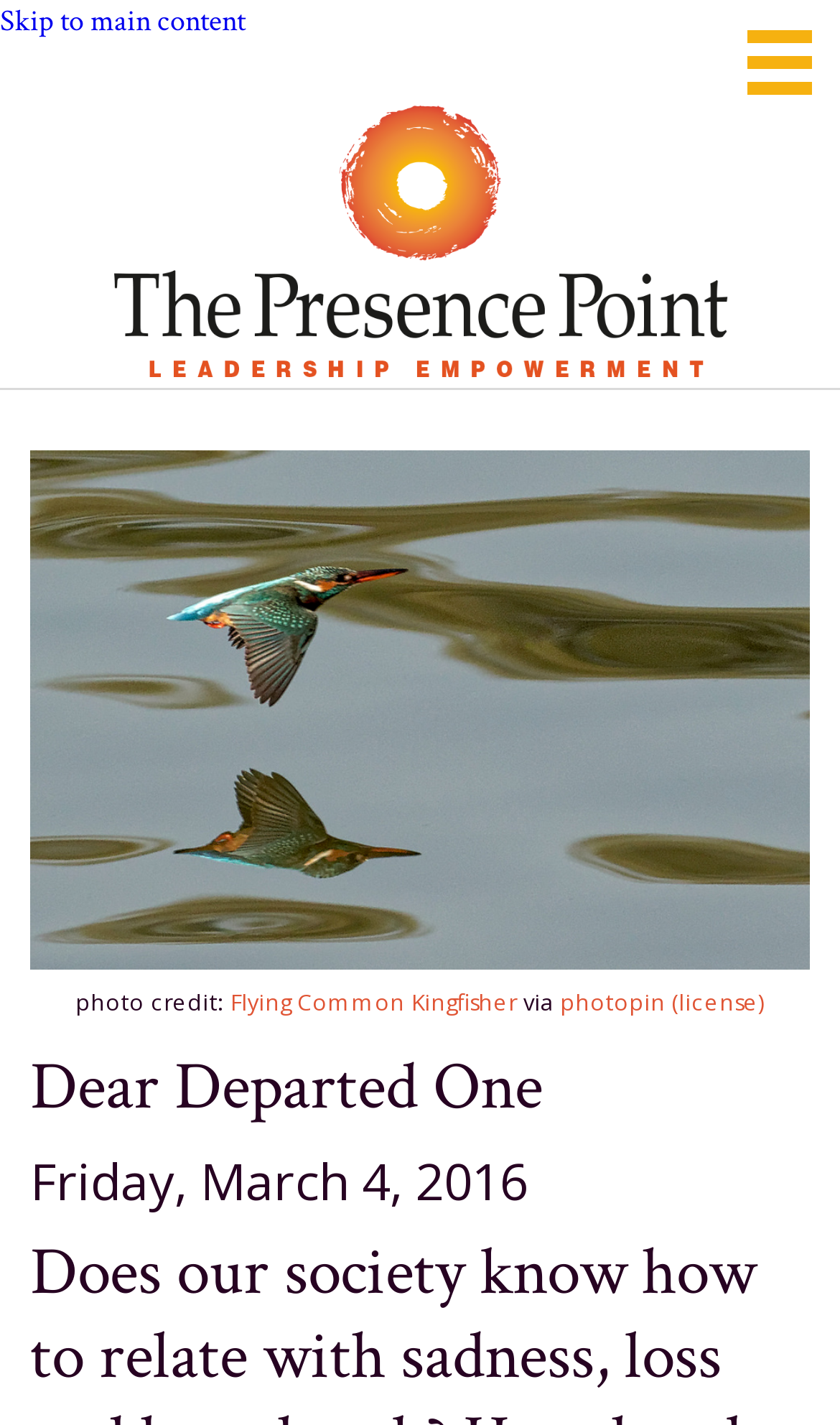Describe all the significant parts and information present on the webpage.

The webpage is titled "the Presence Point | writings | c" and appears to be a blog post or article page. At the top, there is a header section that spans the full width of the page, containing three links: "Skip to main content" on the left, an empty link in the middle, and another empty link on the right.

Below the header, there is a large image that takes up most of the page's width, titled "Dear Departed One". The image is positioned near the top of the page, leaving some space above it.

Underneath the image, there is a section with text and links related to the image's credits. The text "photo credit:" is followed by a link to "Flying Common Kingfisher", then the word "via", and finally a link to "photopin" and another link to the license information.

Further down the page, there are two headings: "Dear Departed One" and "Friday, March 4, 2016", which are likely the title and date of the blog post, respectively. These headings are positioned below the image and its credits section, and are aligned to the left side of the page.